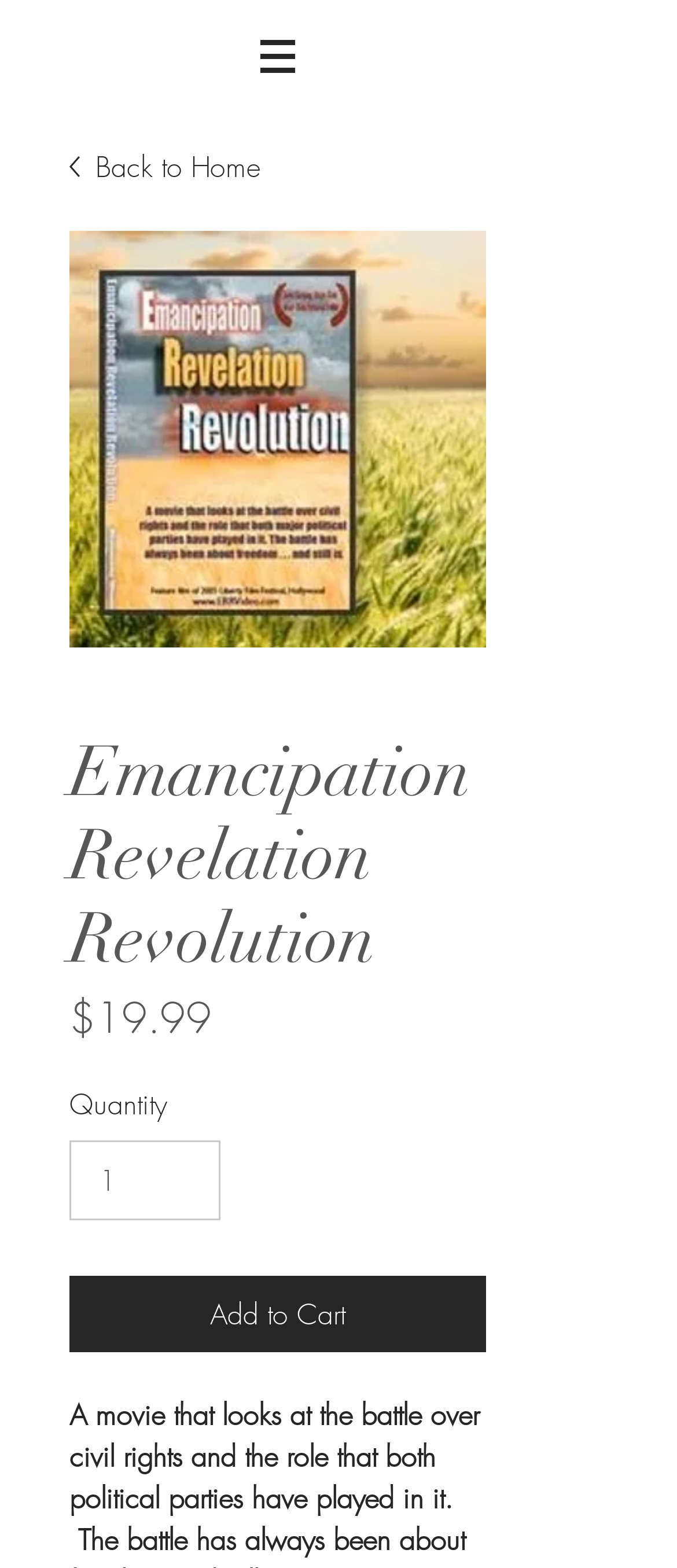Please find the bounding box for the UI component described as follows: "input value="1" aria-label="Quantity" value="1"".

[0.103, 0.726, 0.326, 0.777]